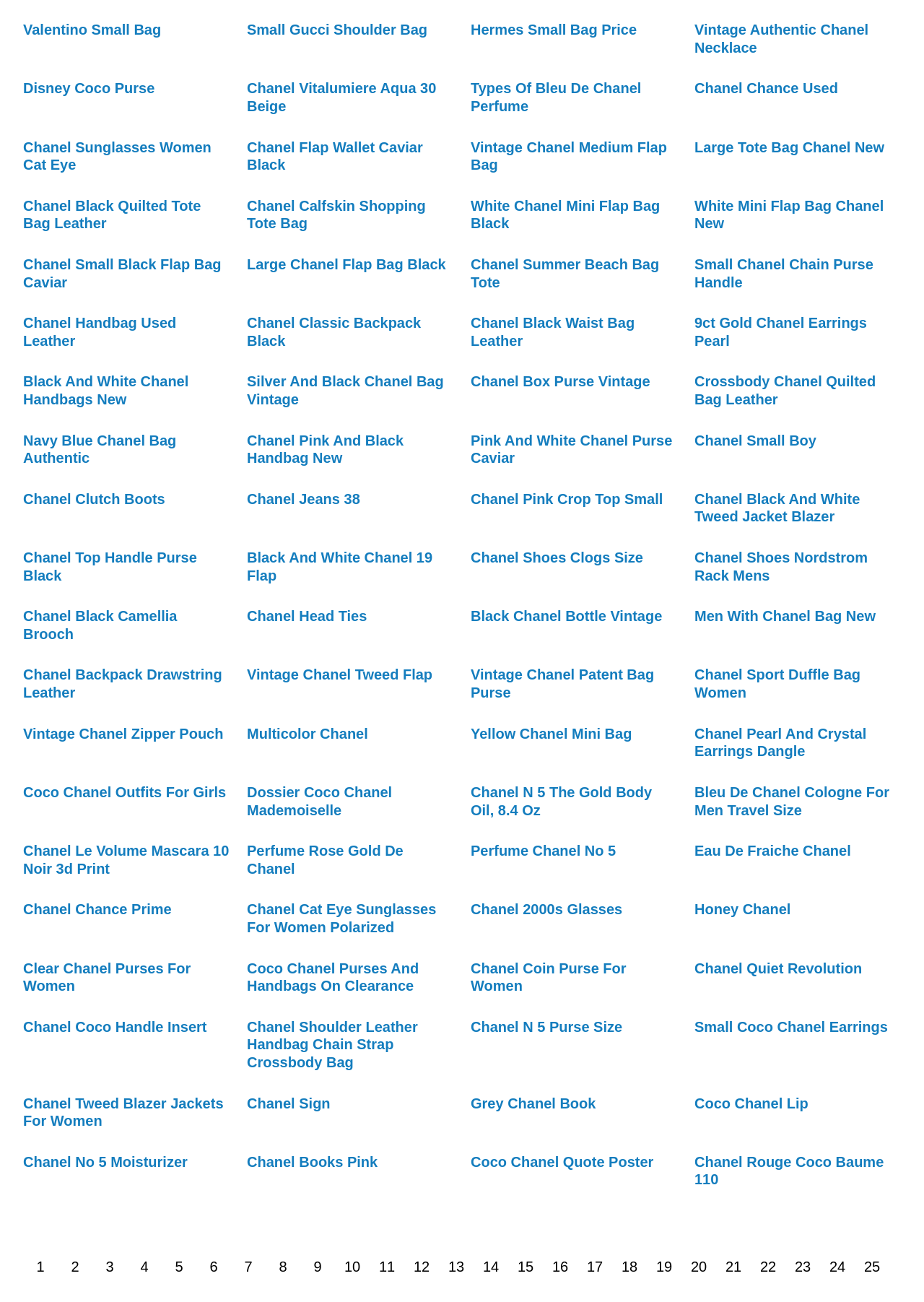Respond with a single word or phrase to the following question: What is the category of the product mentioned in the last link?

Quote Poster